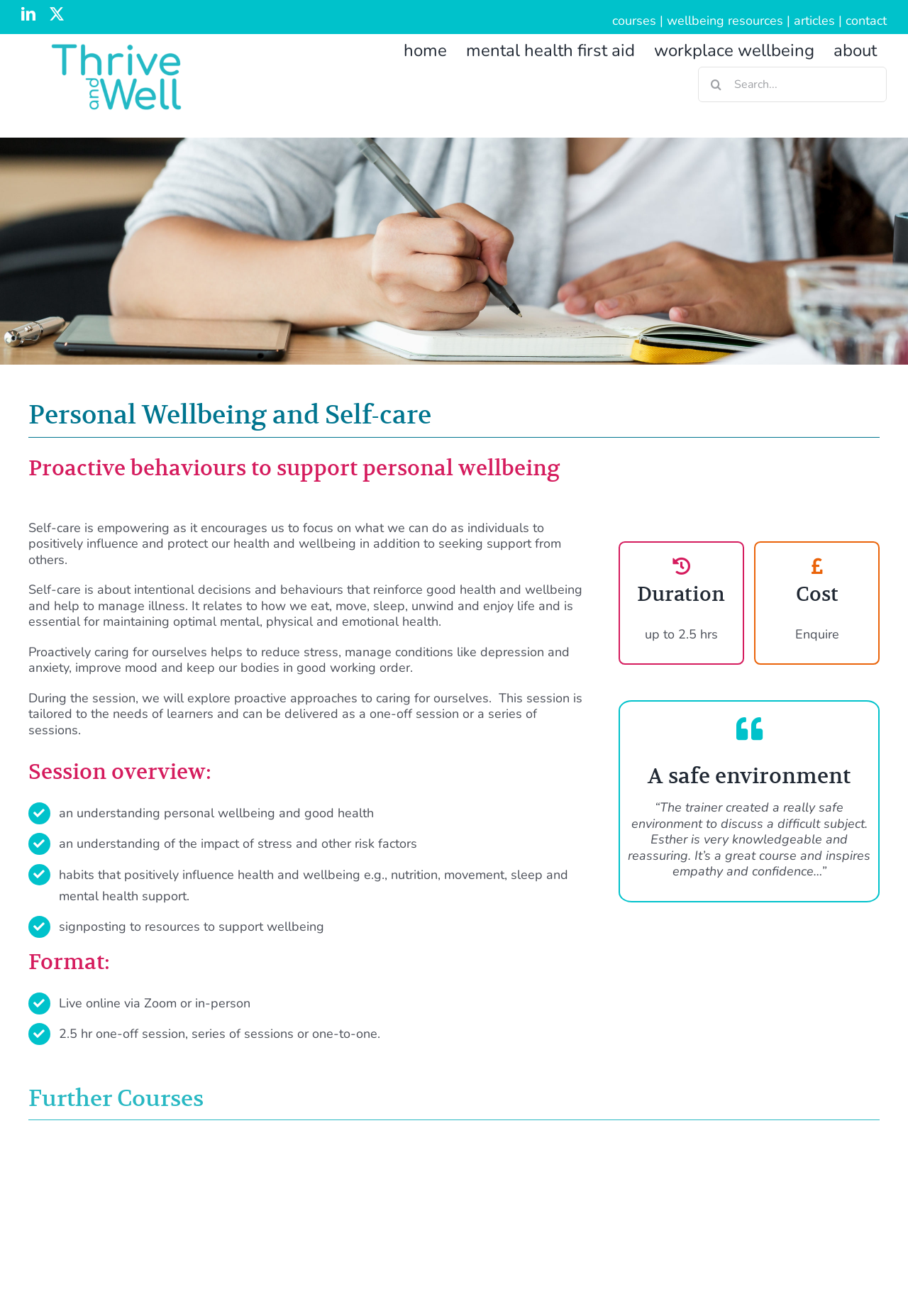What is the purpose of the session?
Give a detailed response to the question by analyzing the screenshot.

The purpose of the session can be inferred from the static text element which states 'During the session, we will explore proactive approaches to caring for ourselves'.